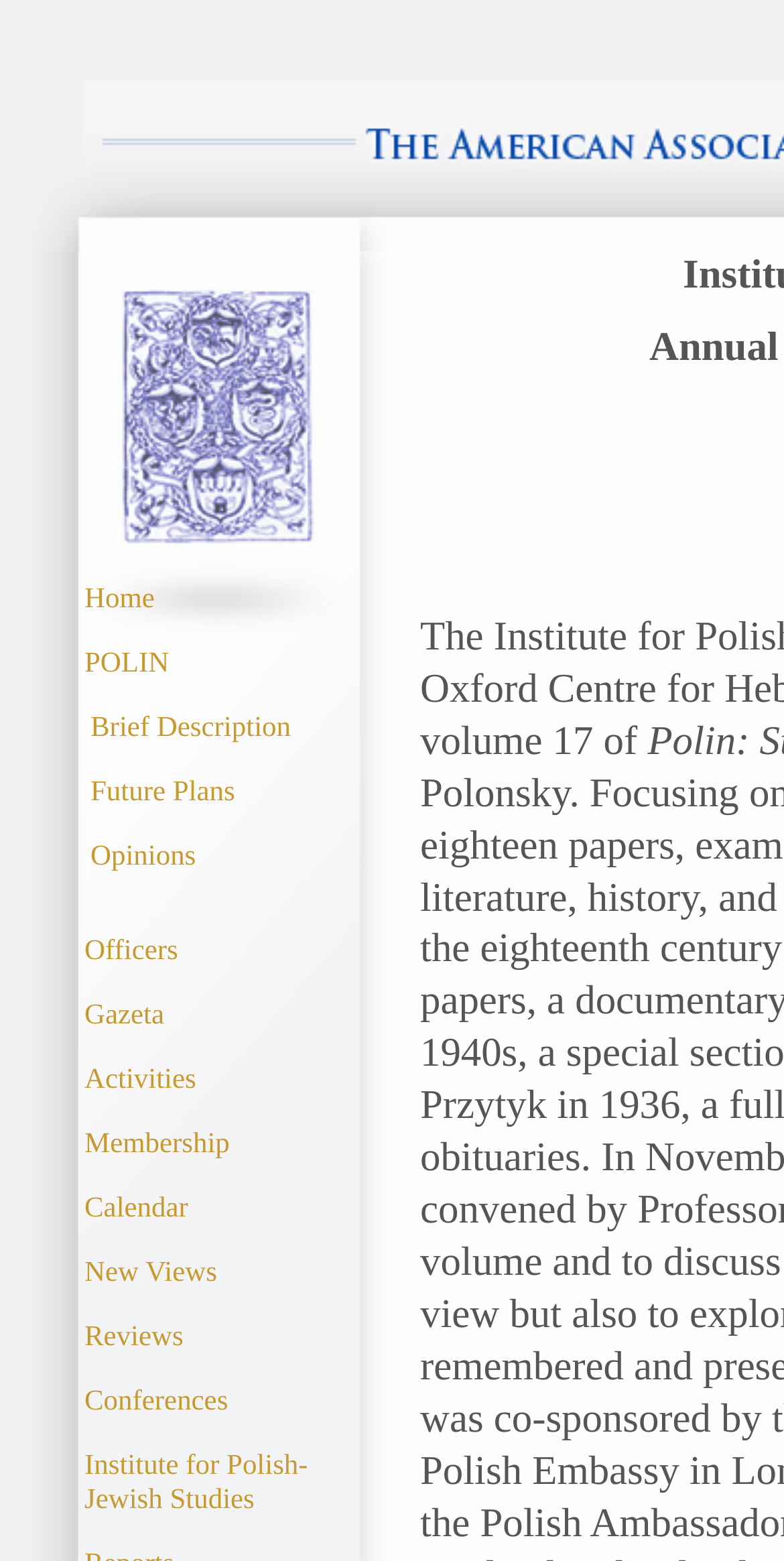Show the bounding box coordinates for the element that needs to be clicked to execute the following instruction: "view calendar". Provide the coordinates in the form of four float numbers between 0 and 1, i.e., [left, top, right, bottom].

[0.108, 0.764, 0.24, 0.784]